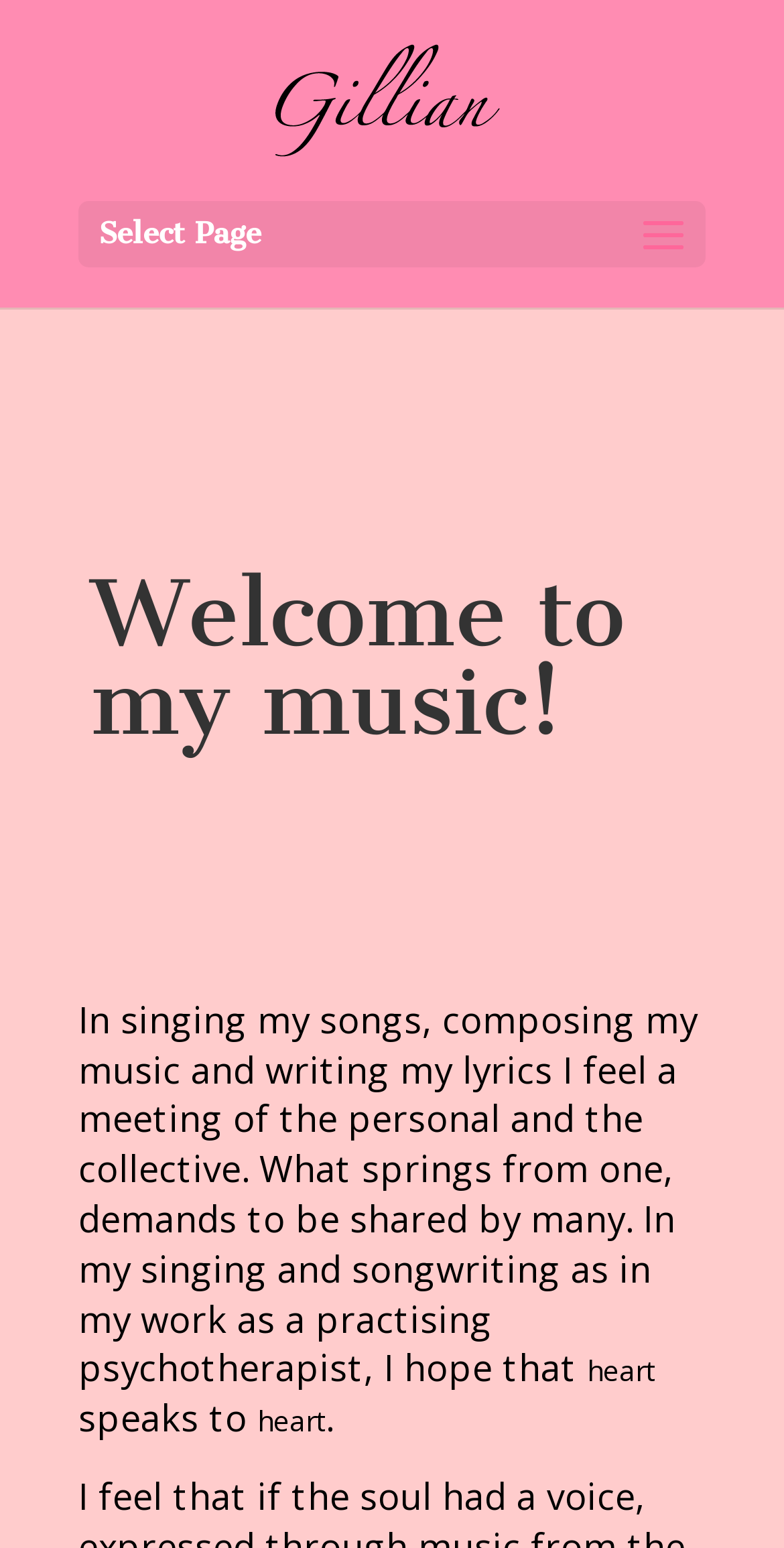Provide a brief response to the question using a single word or phrase: 
What is the theme of the music described on this webpage?

Personal and collective